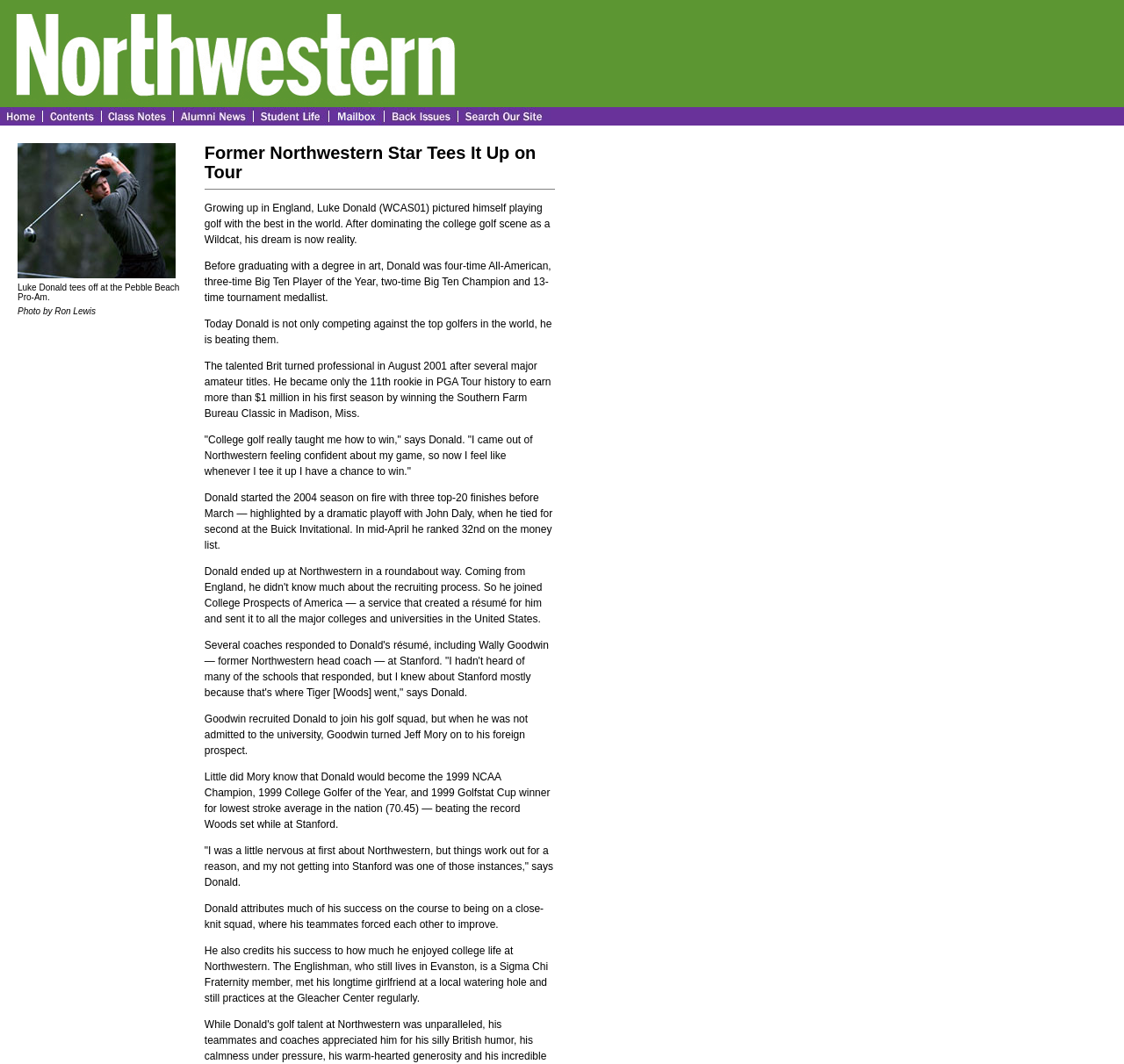How many links are on the webpage?
Based on the screenshot, provide a one-word or short-phrase response.

7